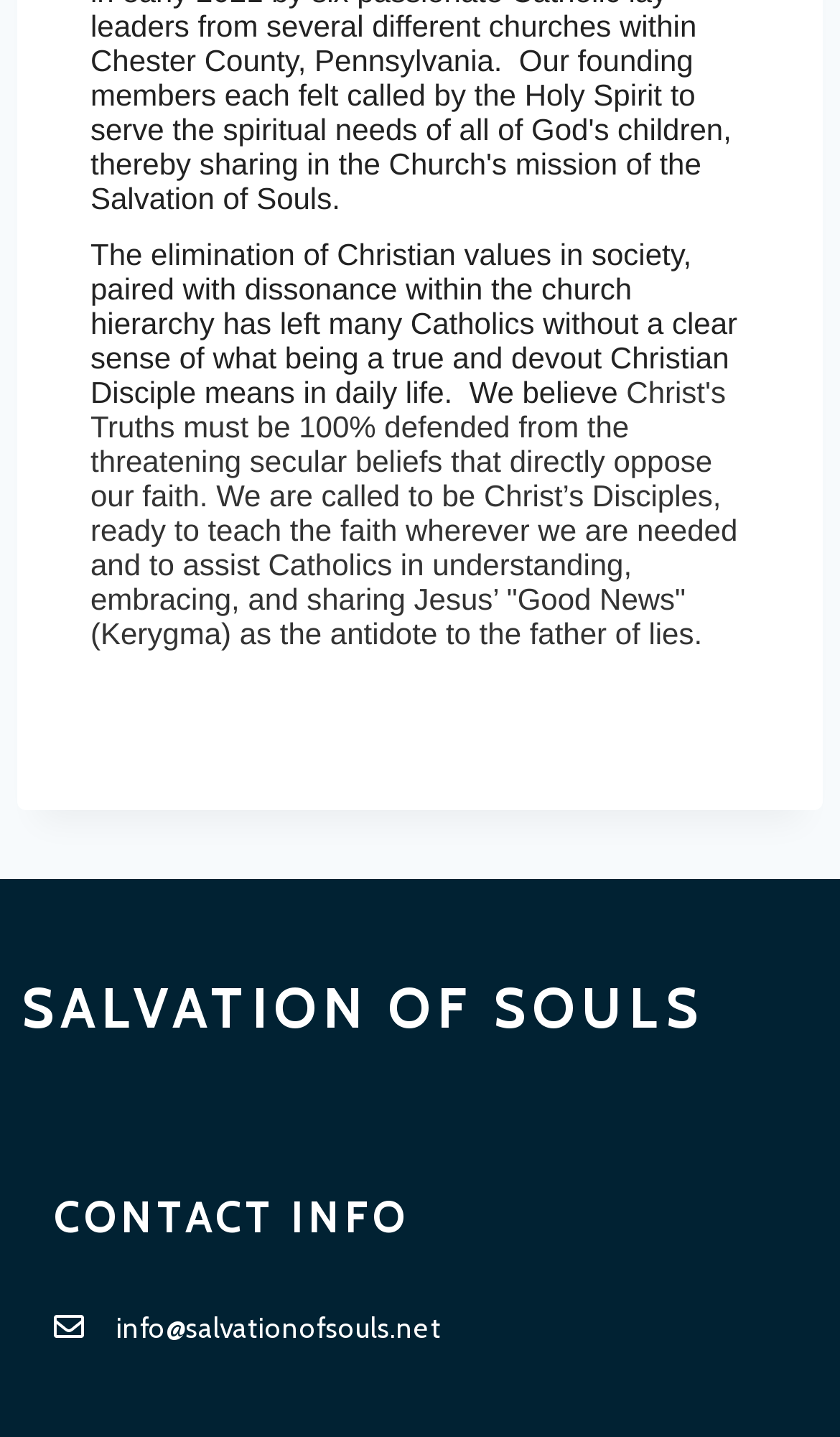Please find the bounding box for the UI element described by: "info@salvationofsouls.net".

[0.138, 0.909, 0.526, 0.94]